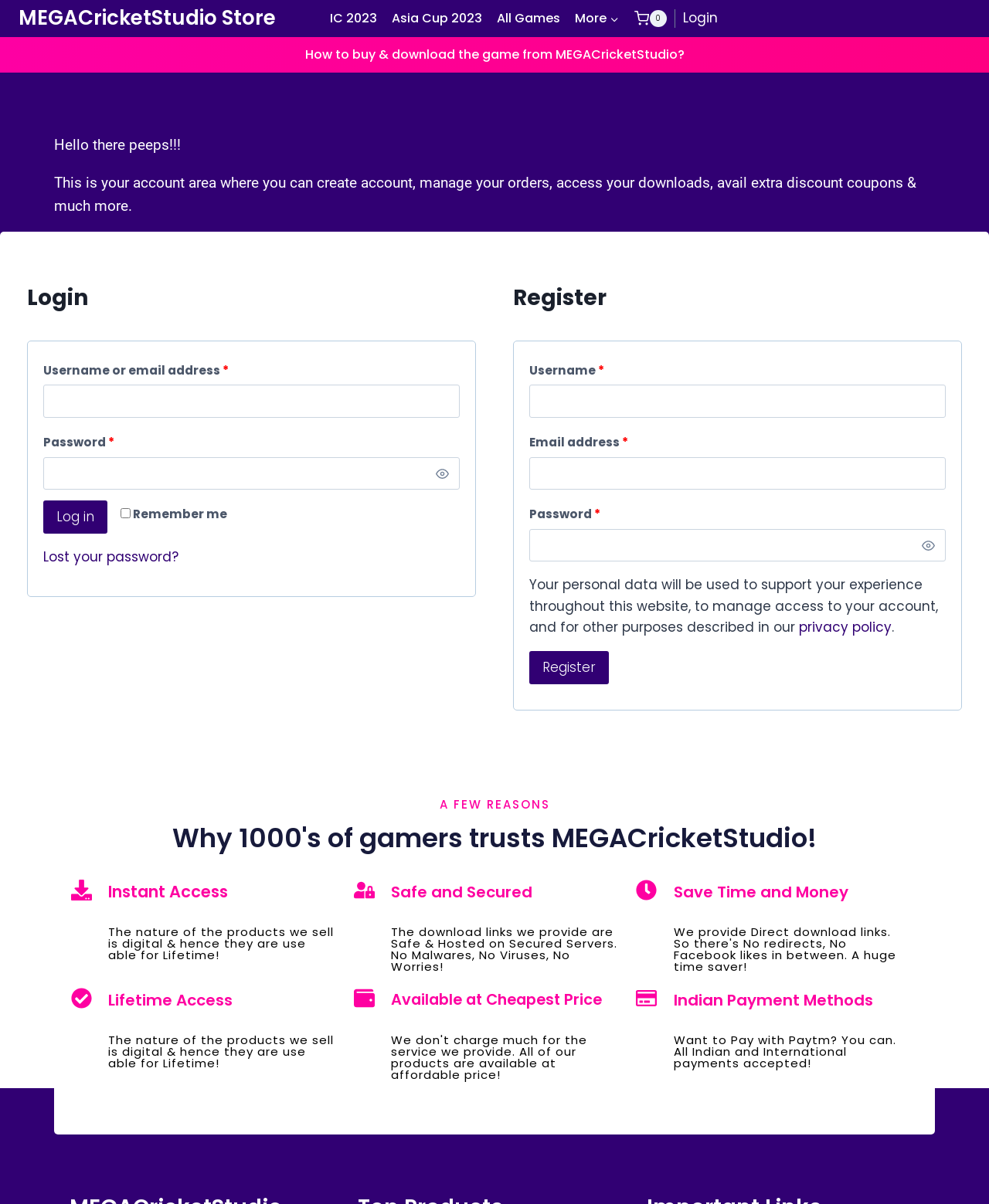Kindly determine the bounding box coordinates of the area that needs to be clicked to fulfill this instruction: "Learn more about how to buy and download games".

[0.3, 0.031, 0.7, 0.06]